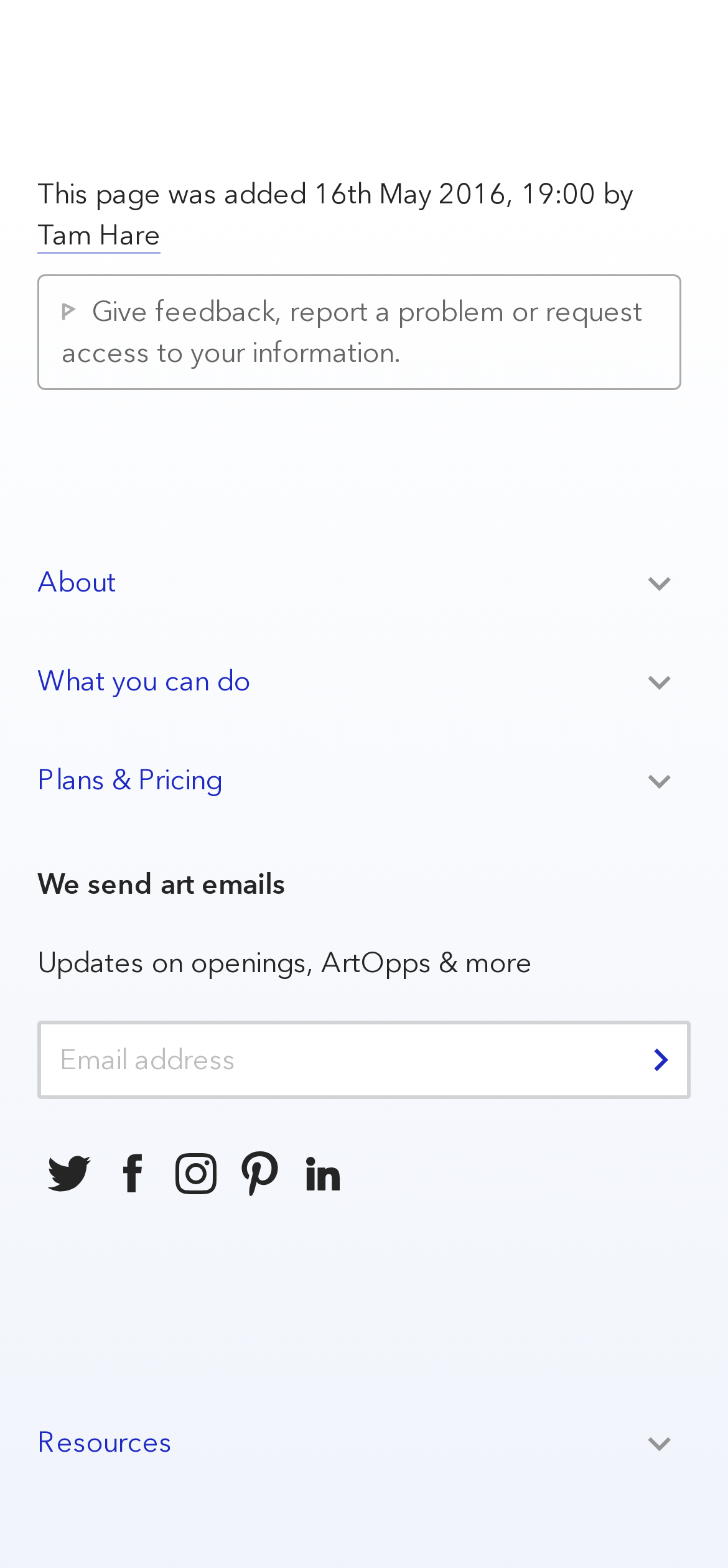Provide the bounding box coordinates for the UI element that is described by this text: "name="submit" value="submit"". The coordinates should be in the form of four float numbers between 0 and 1: [left, top, right, bottom].

[0.864, 0.653, 0.918, 0.698]